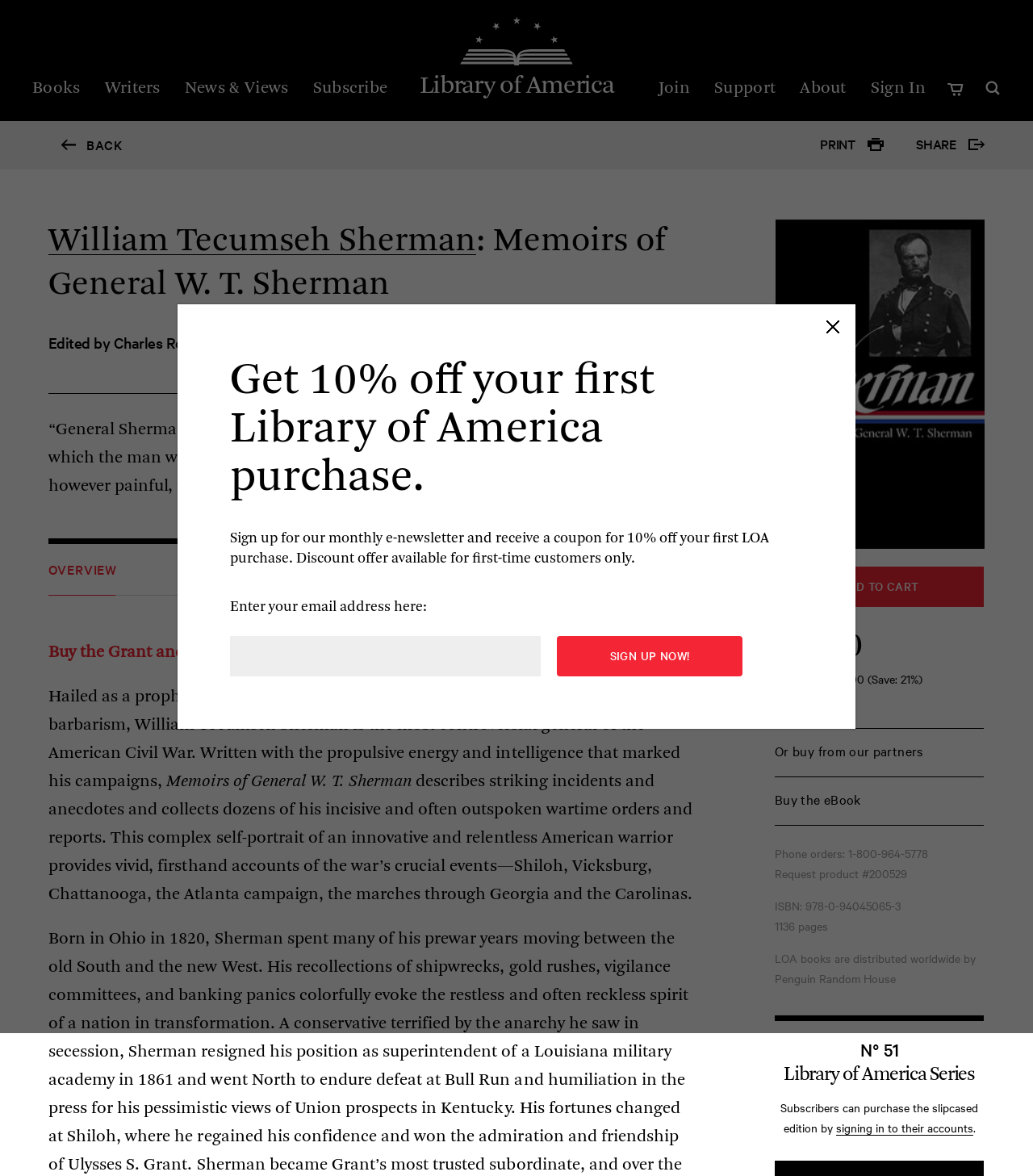Please find the bounding box coordinates of the clickable region needed to complete the following instruction: "Click on the 'William Tecumseh Sherman' link". The bounding box coordinates must consist of four float numbers between 0 and 1, i.e., [left, top, right, bottom].

[0.047, 0.187, 0.461, 0.224]